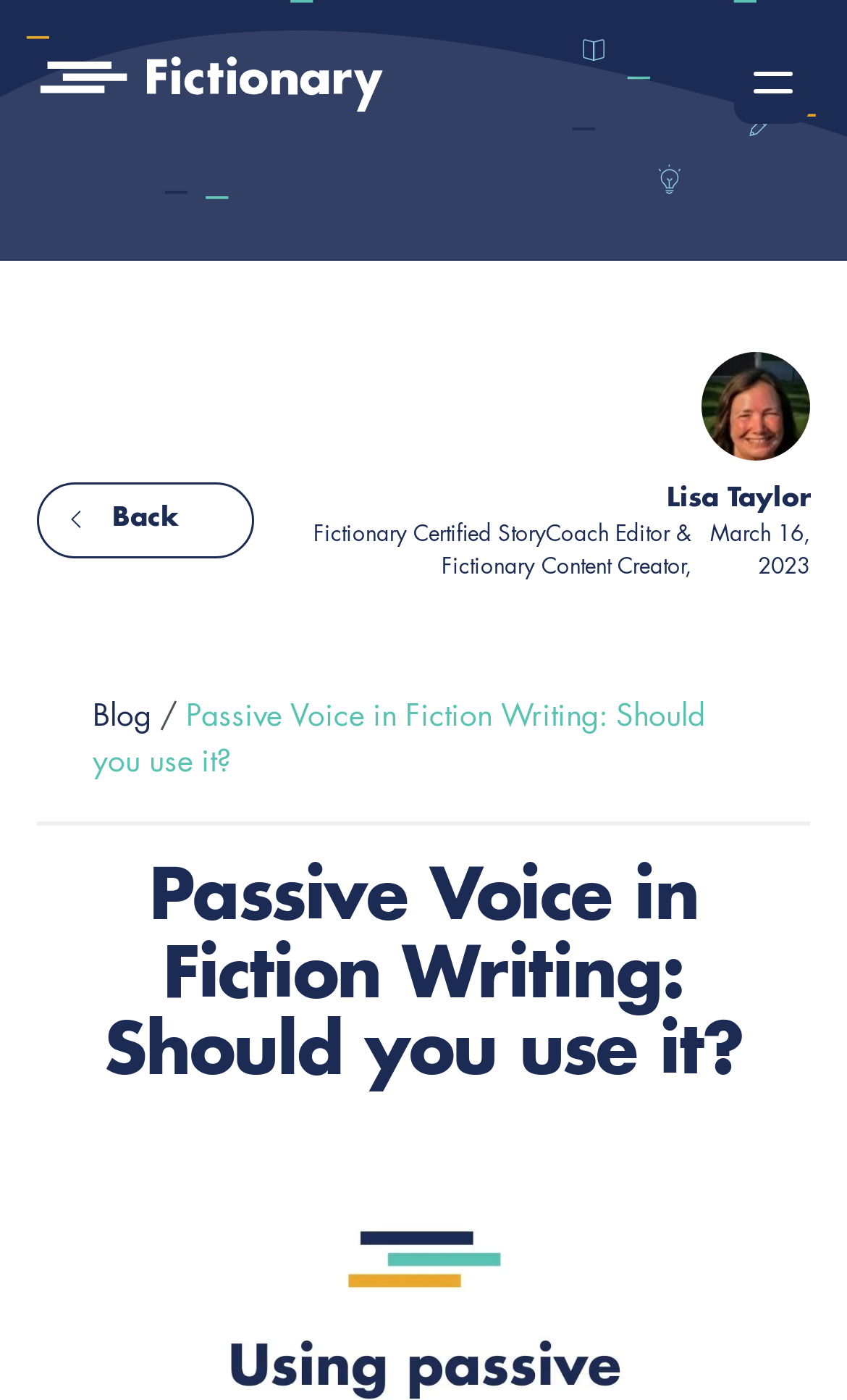What is the author's profession?
Please provide a single word or phrase as the answer based on the screenshot.

Editor & Content Creator